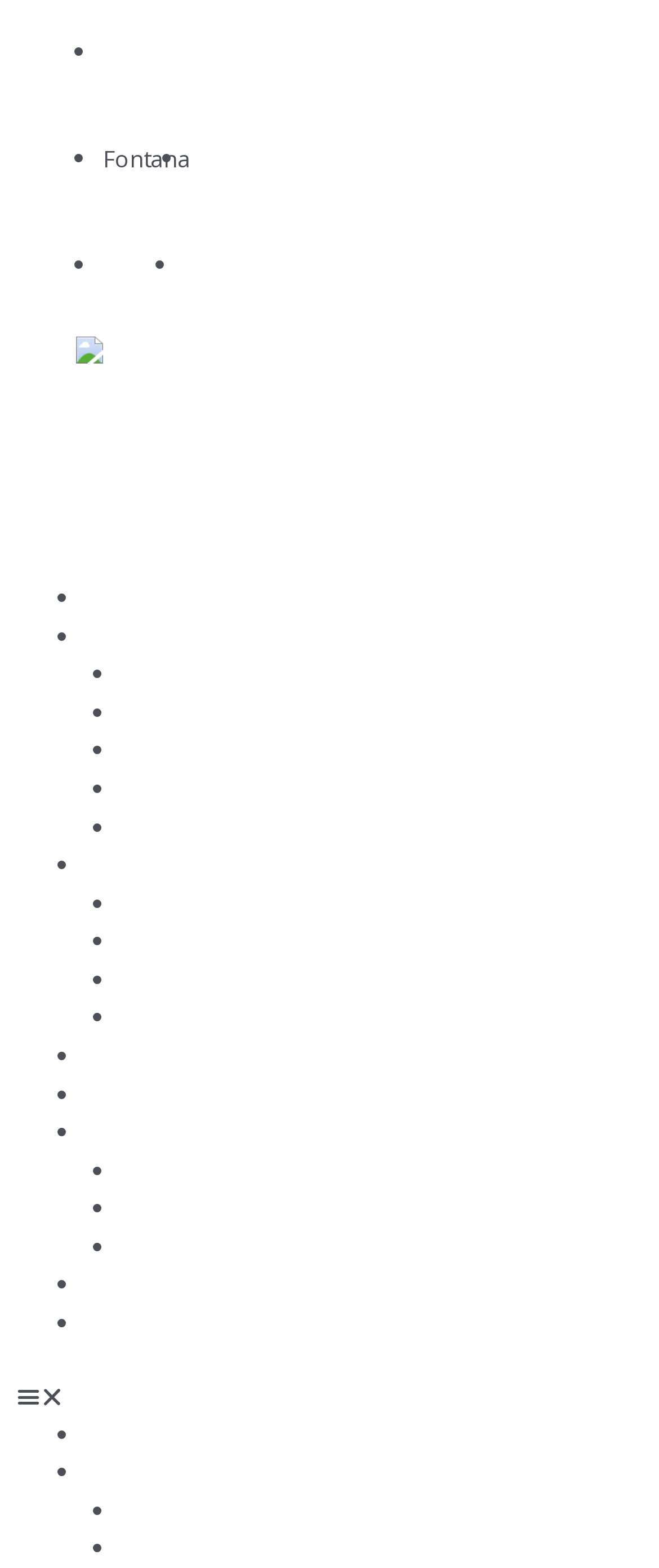Analyze the image and answer the question with as much detail as possible: 
What services are offered under 'Heating'?

Under the 'Heating' category, there are several services listed, including 'Heater Repair', 'Heater Replacement', 'Heater Maintenance', 'Water Heater Repair & Installation', and 'Heat Pump Services'. These services are listed as links with bullet points.